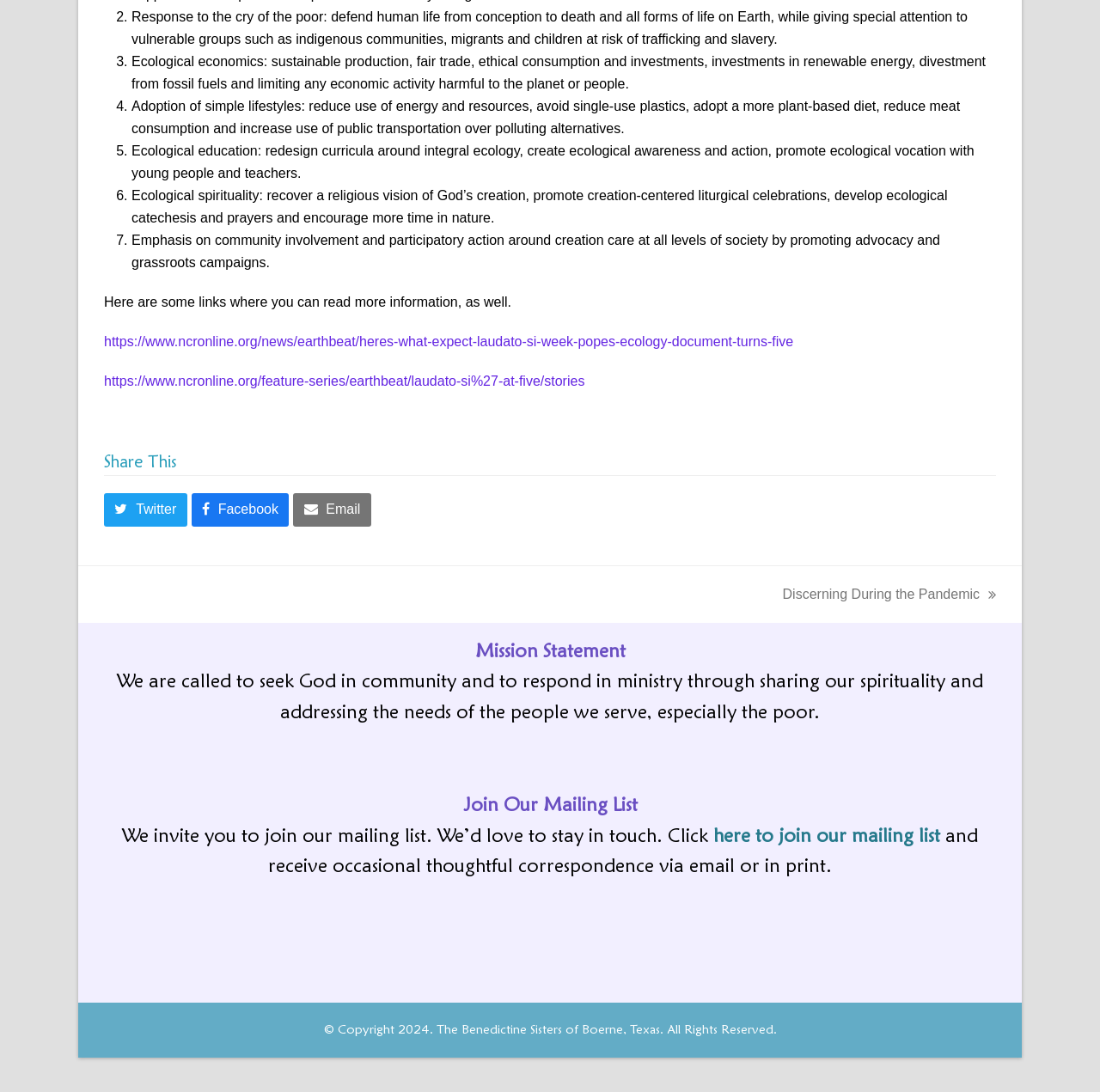Please determine the bounding box coordinates for the element with the description: "https://www.ncronline.org/news/earthbeat/heres-what-expect-laudato-si-week-popes-ecology-document-turns-five".

[0.095, 0.306, 0.721, 0.319]